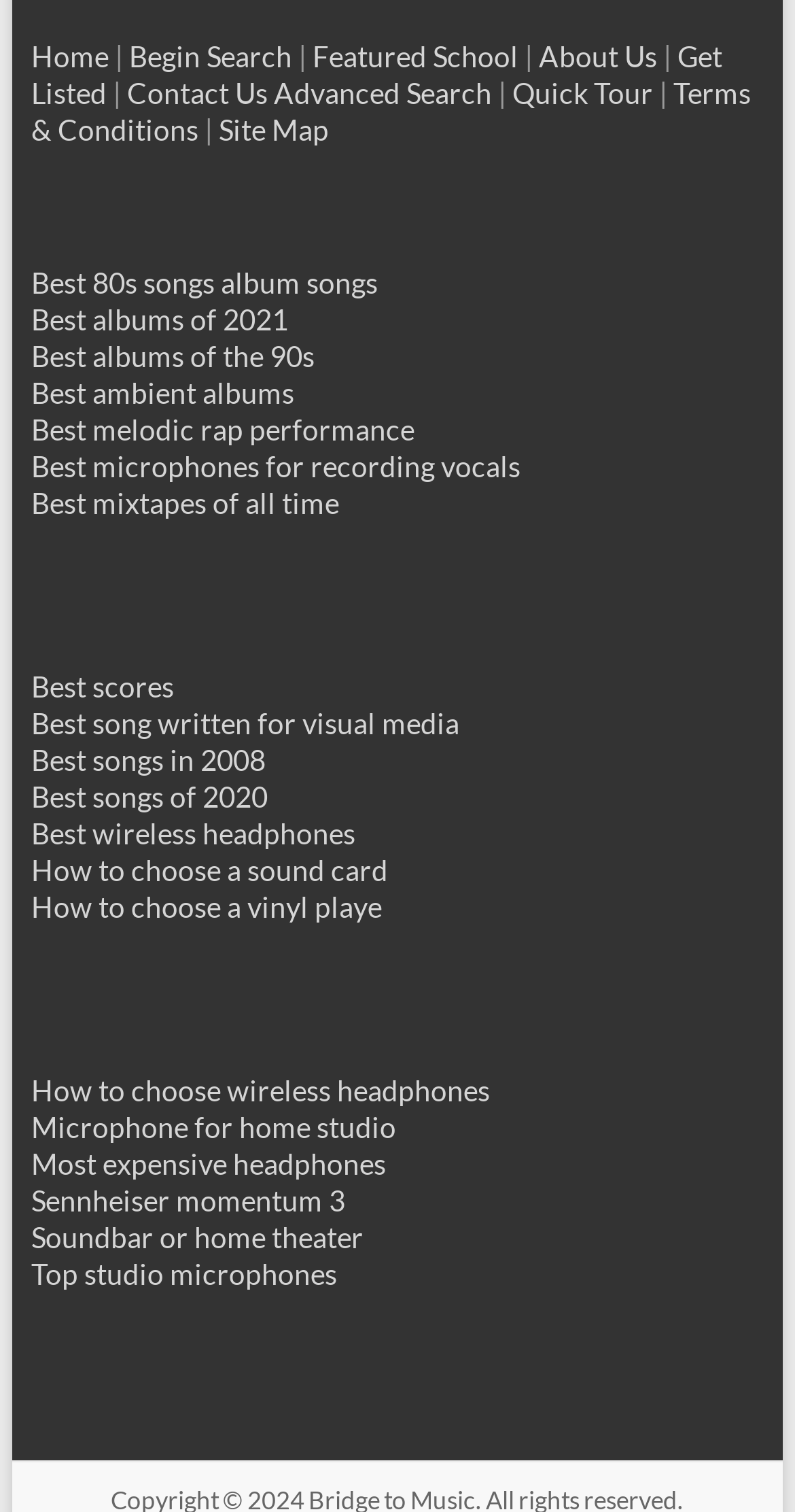Ascertain the bounding box coordinates for the UI element detailed here: "How to choose wireless headphones". The coordinates should be provided as [left, top, right, bottom] with each value being a float between 0 and 1.

[0.039, 0.71, 0.616, 0.732]